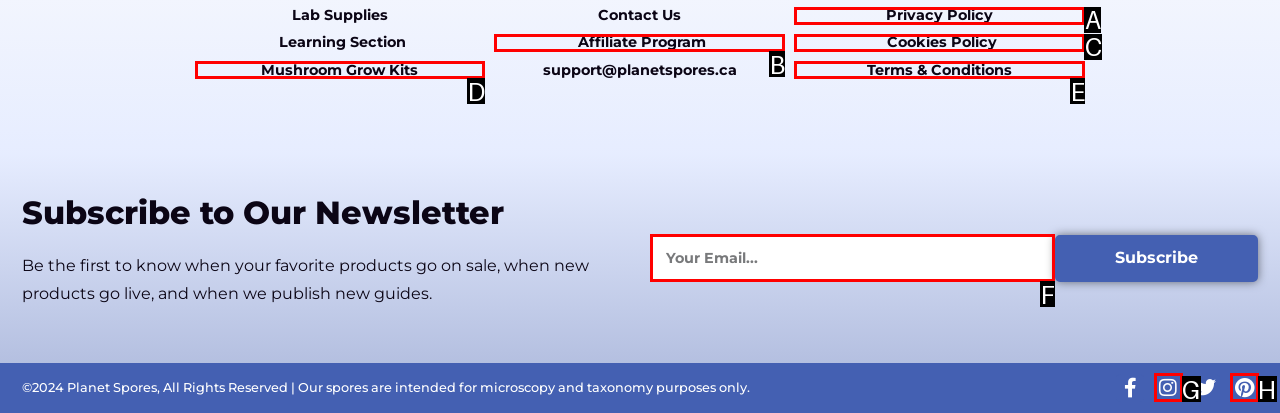Tell me which one HTML element I should click to complete the following task: Enter email address Answer with the option's letter from the given choices directly.

F